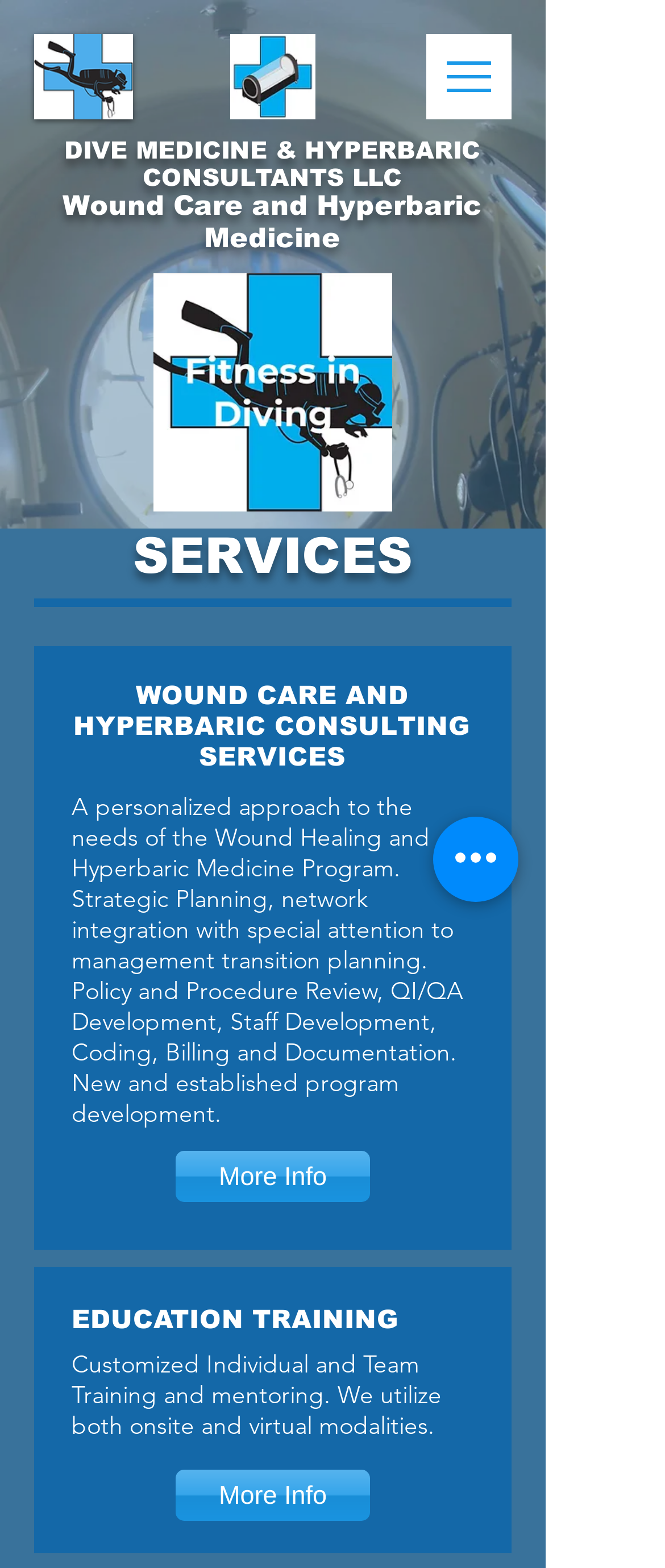What is the purpose of the 'Quick actions' button?
Please answer using one word or phrase, based on the screenshot.

Unknown